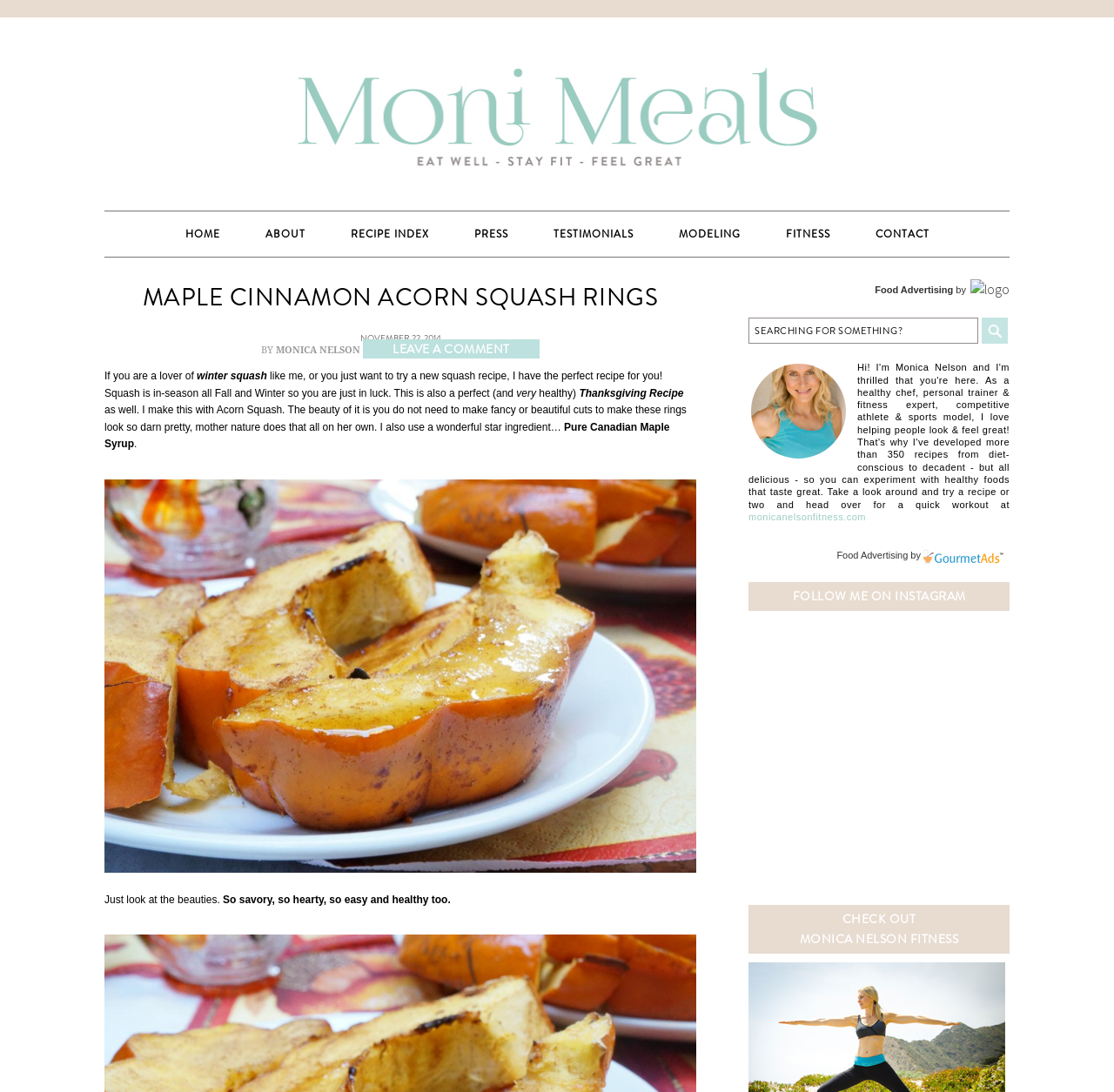Provide a thorough description of this webpage.

This webpage is about a recipe for Healthy Maple Cinnamon Acorn Squash Rings. At the top, there is a navigation menu with 8 links: HOME, ABOUT, RECIPE INDEX, PRESS, TESTIMONIALS, MODELING, FITNESS, and CONTACT. Below the navigation menu, there is a header section with the title "MAPLE CINNAMON ACORN SQUASH RINGS" and a timestamp "NOVEMBER 22, 2014". The author of the recipe, MONICA NELSON, is also mentioned.

The main content of the webpage is a blog post about the recipe. The text describes the recipe as perfect for winter squash lovers and mentions that it's a healthy and easy-to-make dish. There are several links within the text, including "winter squash", "Thanksgiving Recipe", and "Pure Canadian Maple Syrup". The text also describes the beauty of using Acorn Squash and the benefits of the recipe.

On the right side of the webpage, there is a section with a logo and a search bar. Below the search bar, there are several links and images, including a link to "monicanelsonfitness.com" and a Food Advertising section. Further down, there is a section that says "FOLLOW ME ON INSTAGRAM" with an Instagram Widget, and another section that says "CHECK OUT MONICA NELSON FITNESS".

There are two images on the webpage: one of the Acorn Squash Rings and another of a logo. The image of the Acorn Squash Rings is located below the main content of the blog post, and the logo image is located on the right side of the webpage.